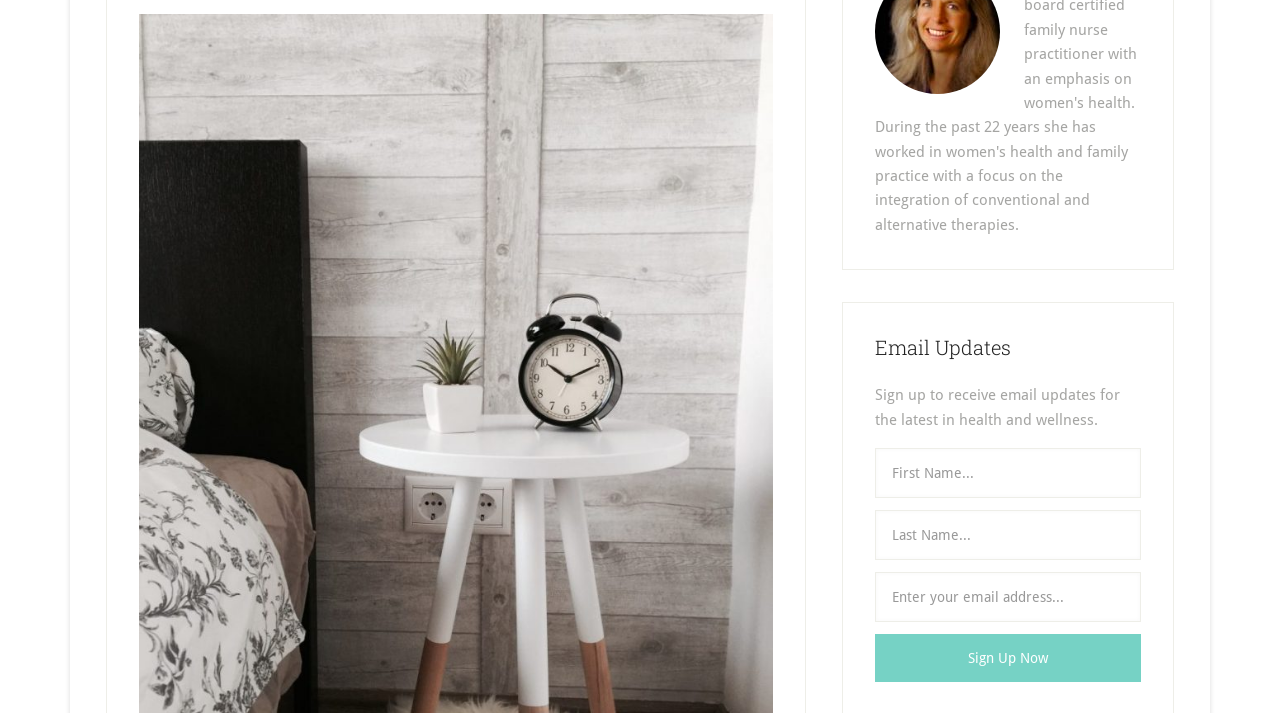Identify the bounding box for the described UI element: "aria-label="First Name..." name="FNAME" placeholder="First Name..."".

[0.684, 0.628, 0.891, 0.698]